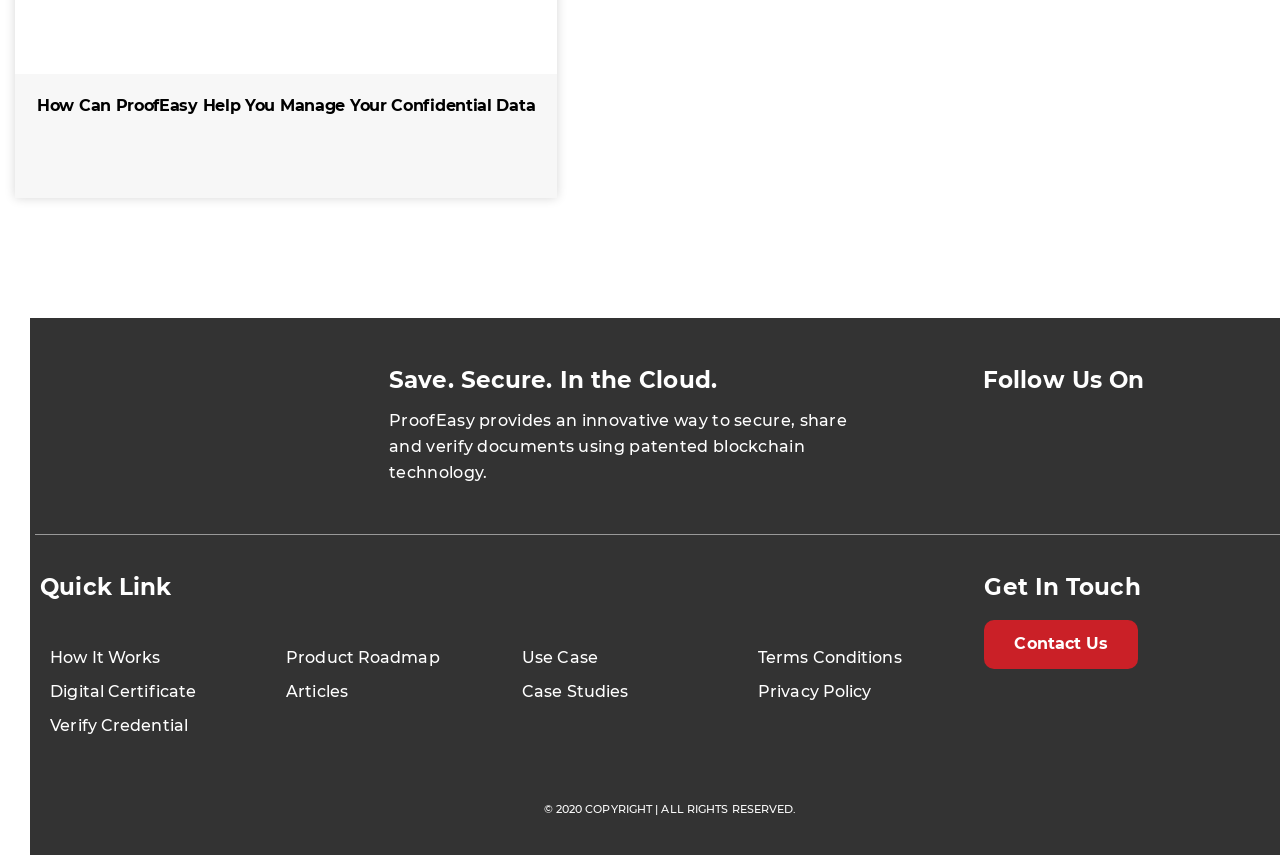From the given element description: "How It Works", find the bounding box for the UI element. Provide the coordinates as four float numbers between 0 and 1, in the order [left, top, right, bottom].

[0.039, 0.758, 0.125, 0.781]